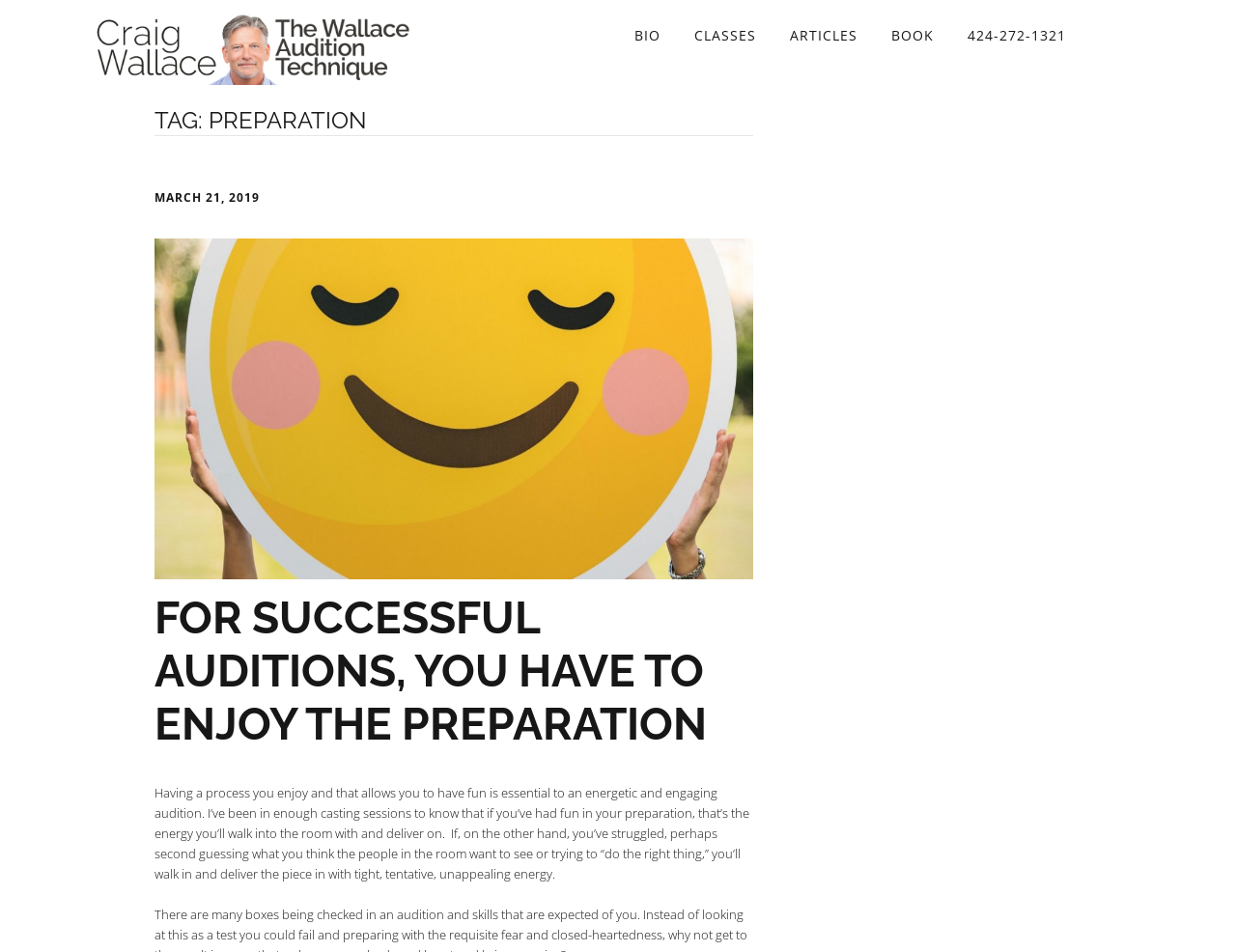Please locate the bounding box coordinates of the element that should be clicked to achieve the given instruction: "go to BIO page".

[0.501, 0.016, 0.547, 0.058]